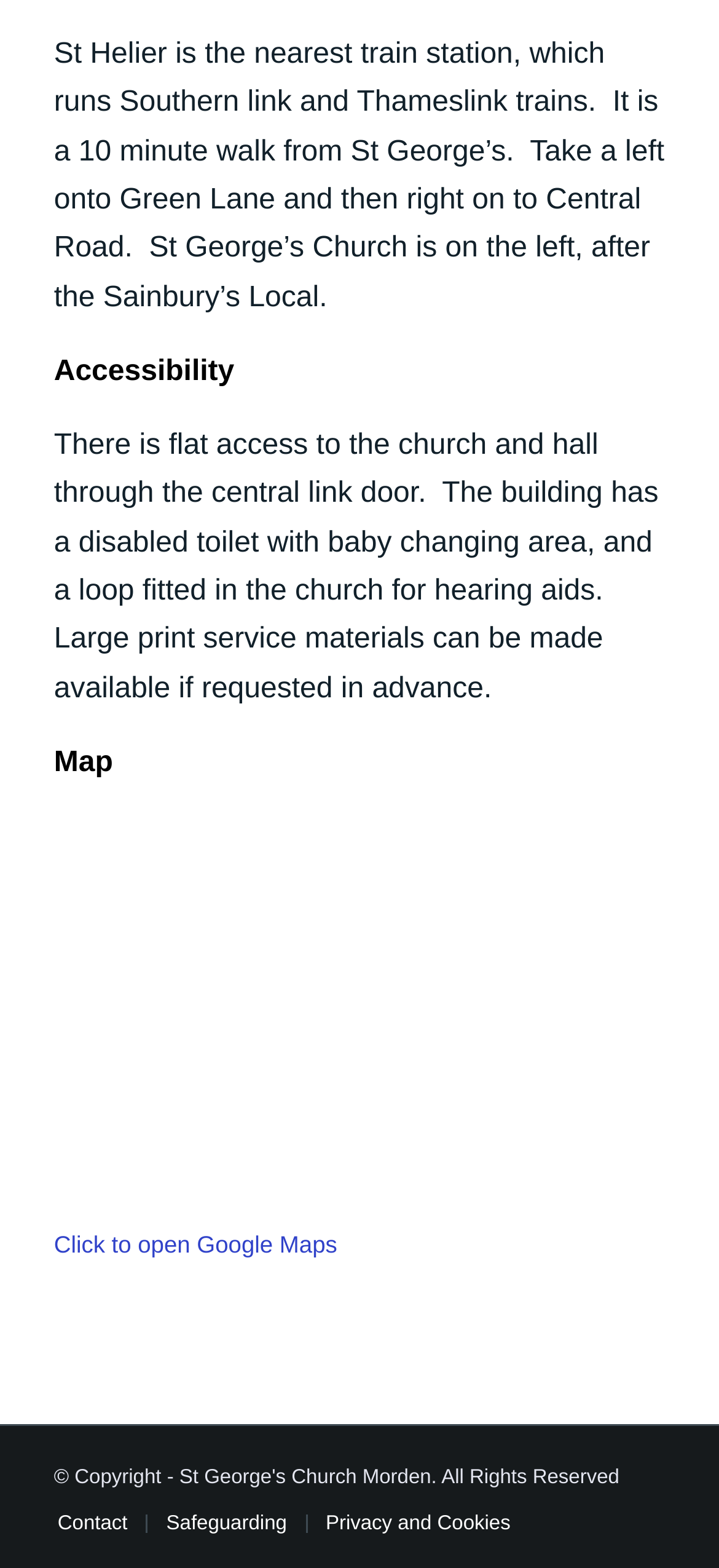What is the nearest train station?
Please give a detailed and elaborate answer to the question.

According to the text, 'St Helier is the nearest train station, which runs Southern link and Thameslink trains.'